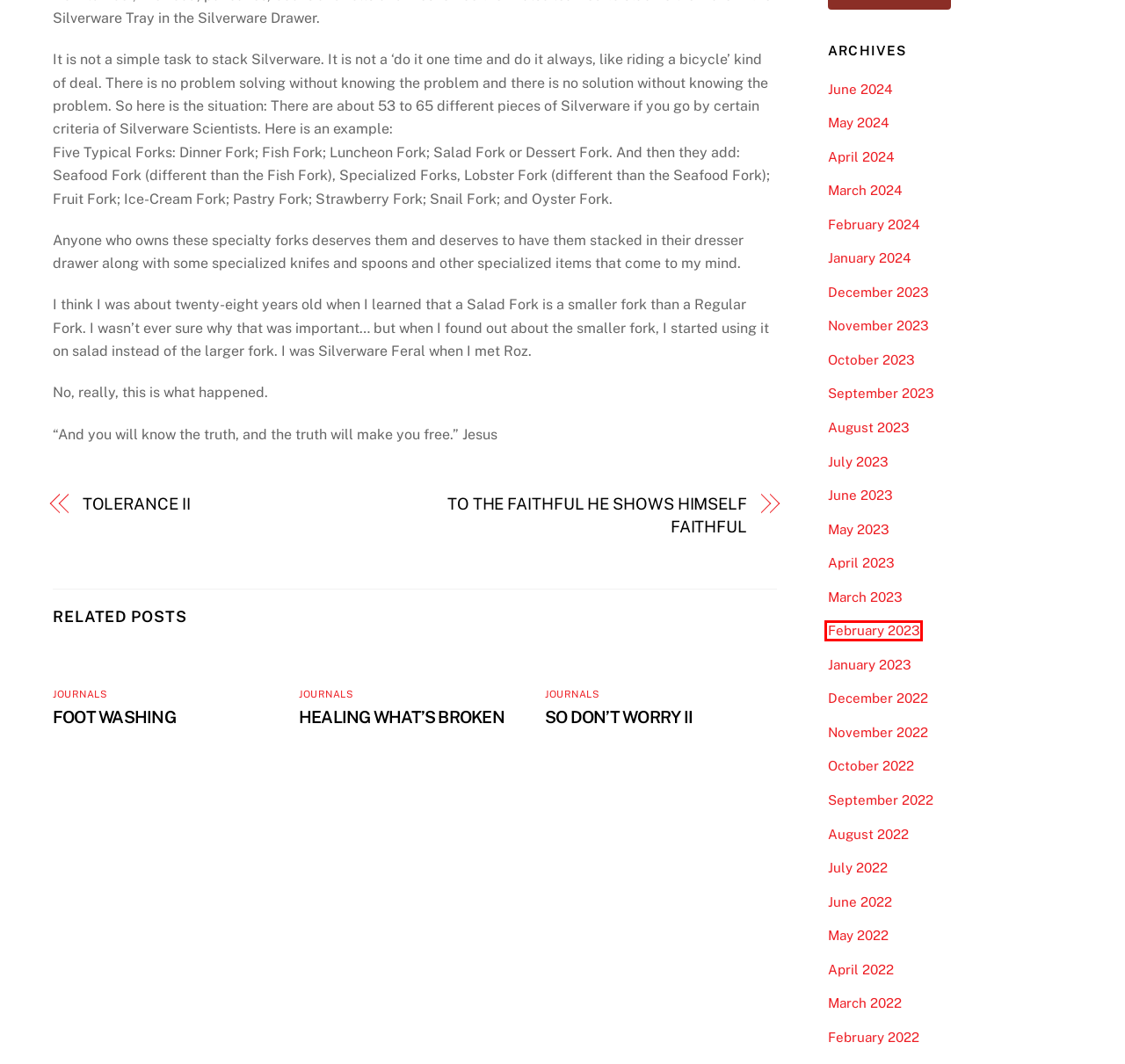Review the screenshot of a webpage that includes a red bounding box. Choose the webpage description that best matches the new webpage displayed after clicking the element within the bounding box. Here are the candidates:
A. TOLERANCE II - Red Mountain Journal
B. SO DON’T WORRY II - Red Mountain Journal
C. February 2023 - Red Mountain Journal
D. TO THE FAITHFUL HE SHOWS HIMSELF FAITHFUL - Red Mountain Journal
E. May 2023 - Red Mountain Journal
F. February 2024 - Red Mountain Journal
G. May 2022 - Red Mountain Journal
H. January 2023 - Red Mountain Journal

C